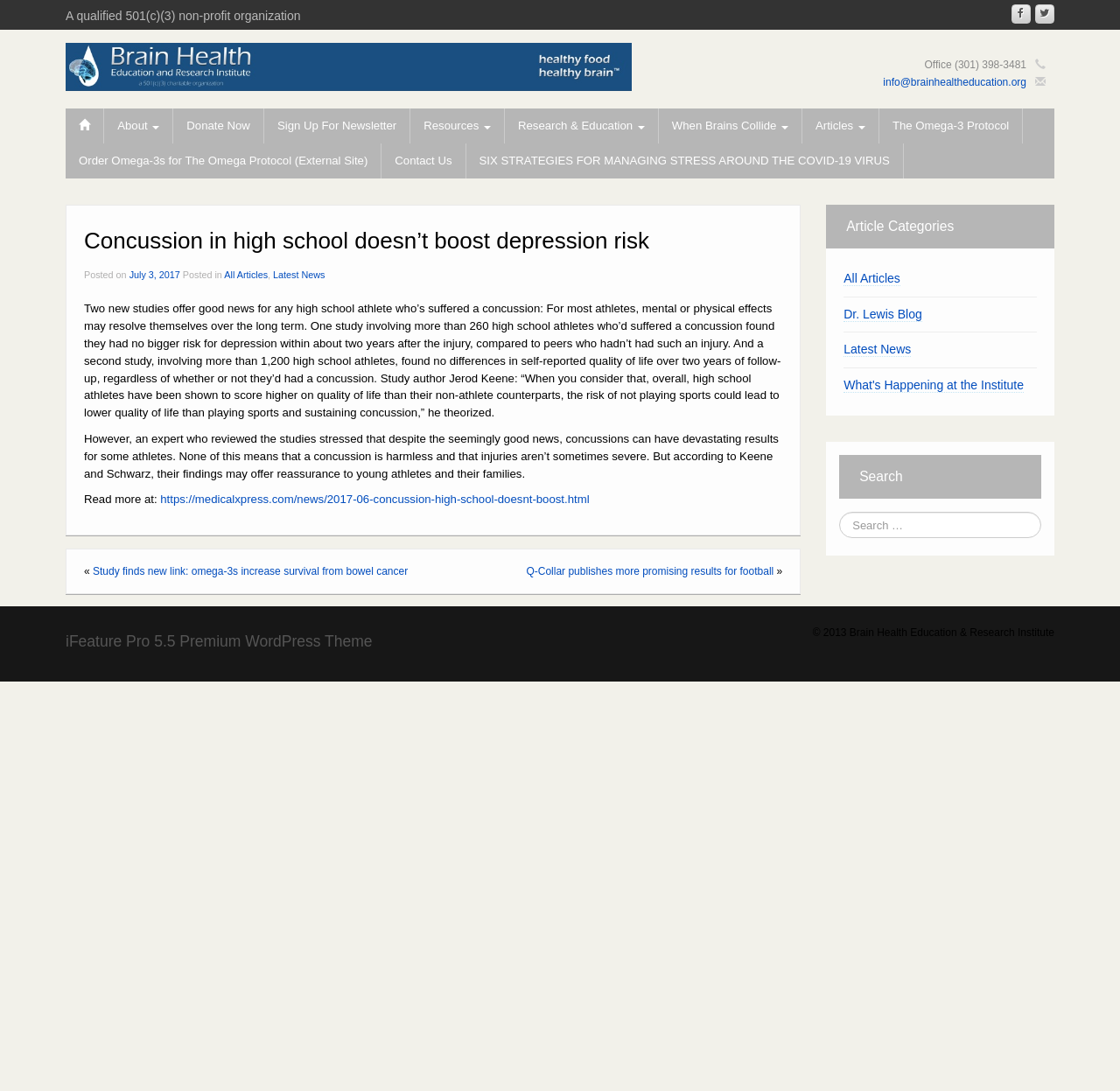Extract the bounding box for the UI element that matches this description: "Articles".

[0.716, 0.099, 0.784, 0.132]